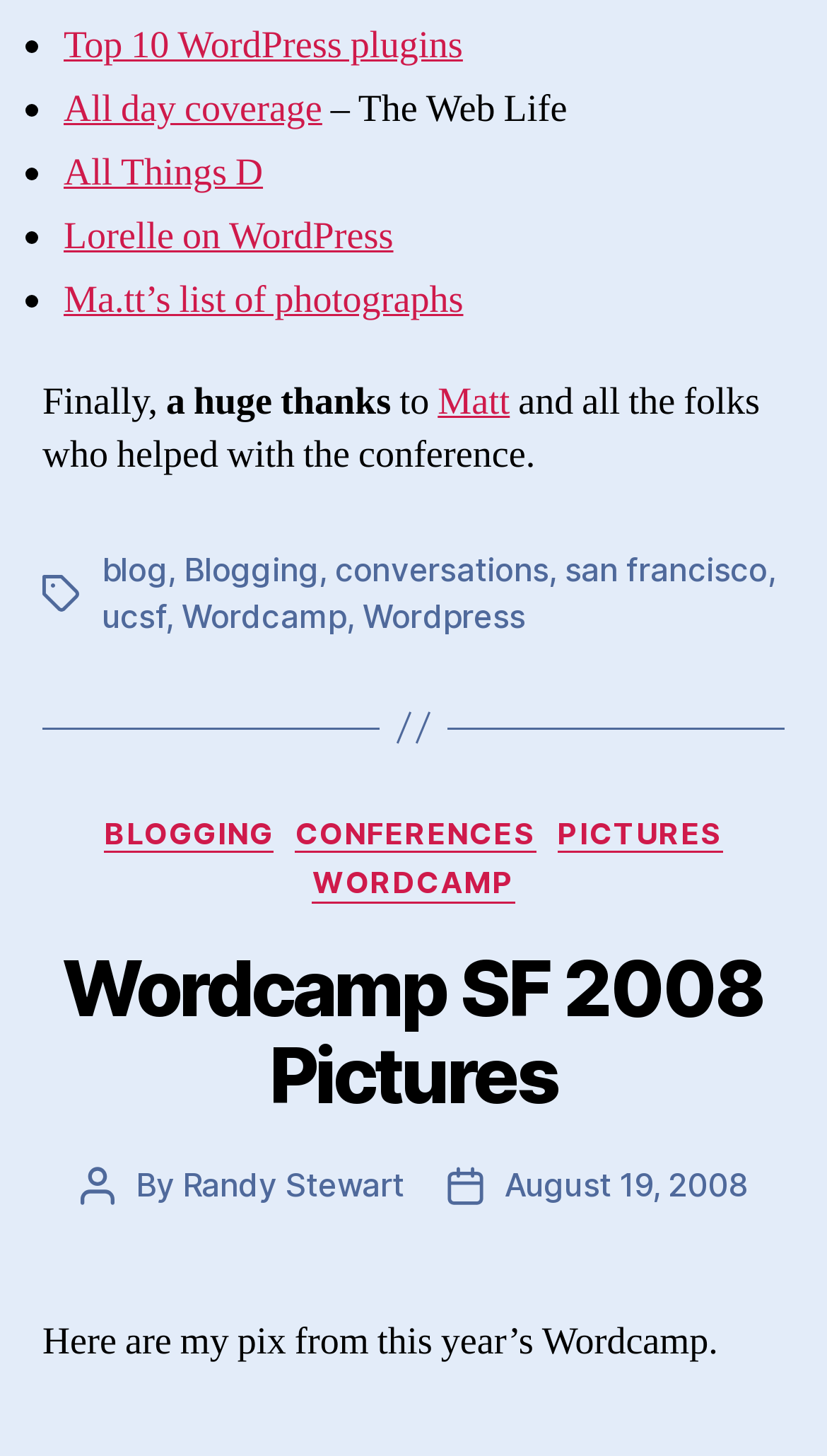What is the author of the post?
Refer to the image and respond with a one-word or short-phrase answer.

Randy Stewart